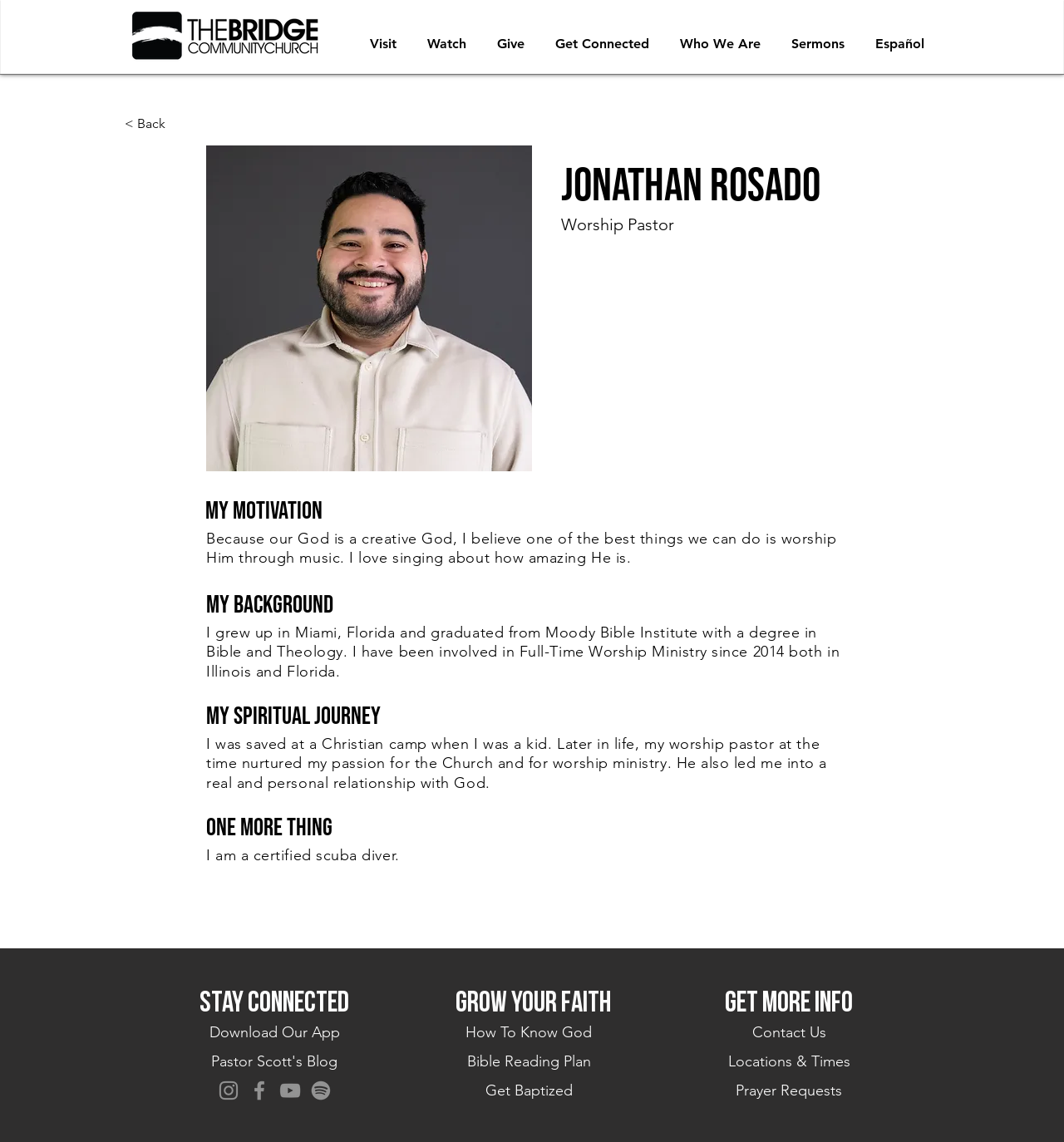Determine the bounding box of the UI component based on this description: "How To Know God". The bounding box coordinates should be four float values between 0 and 1, i.e., [left, top, right, bottom].

[0.438, 0.896, 0.556, 0.912]